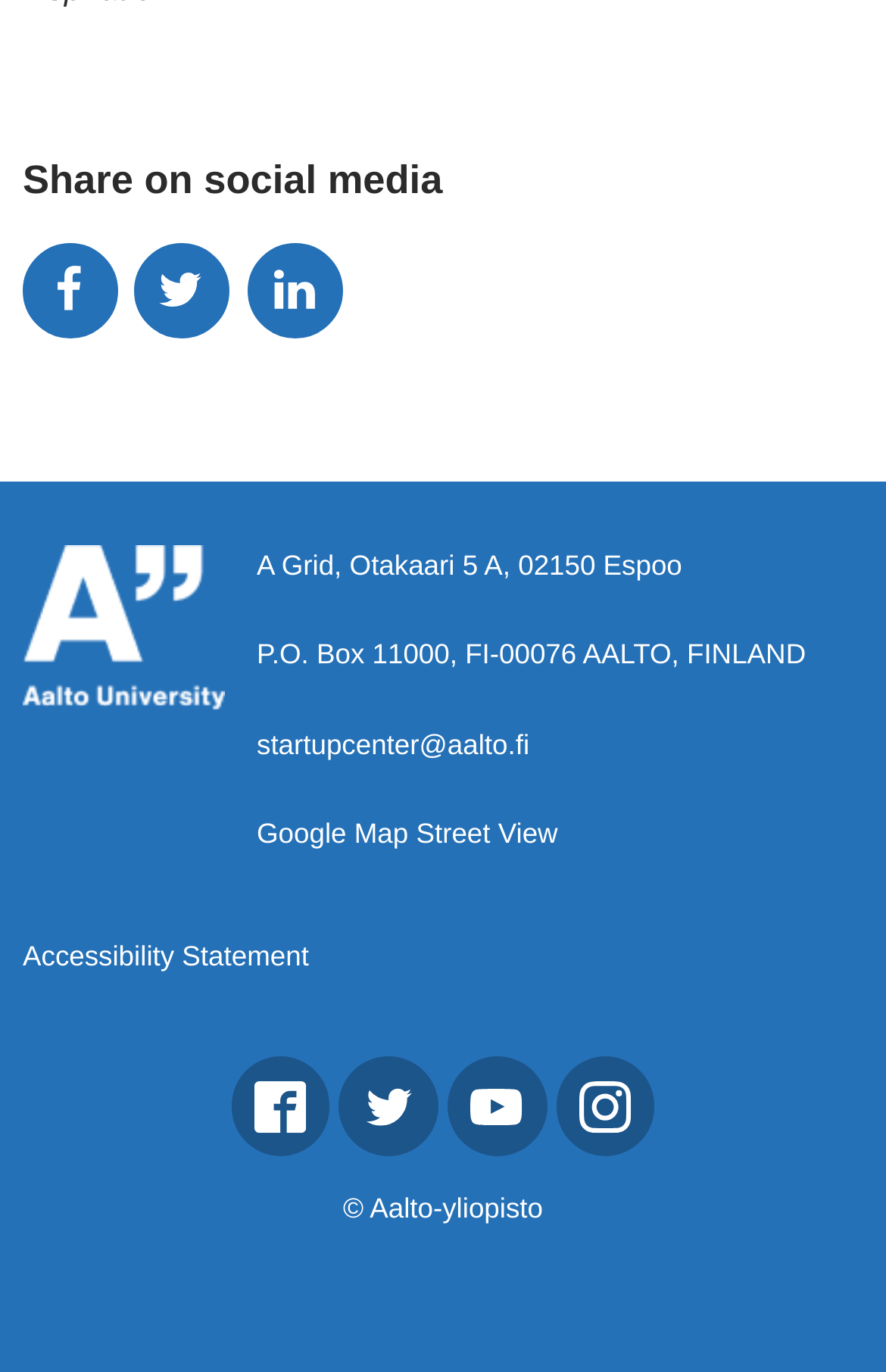Pinpoint the bounding box coordinates of the clickable element to carry out the following instruction: "Share on social media."

[0.026, 0.114, 0.974, 0.148]